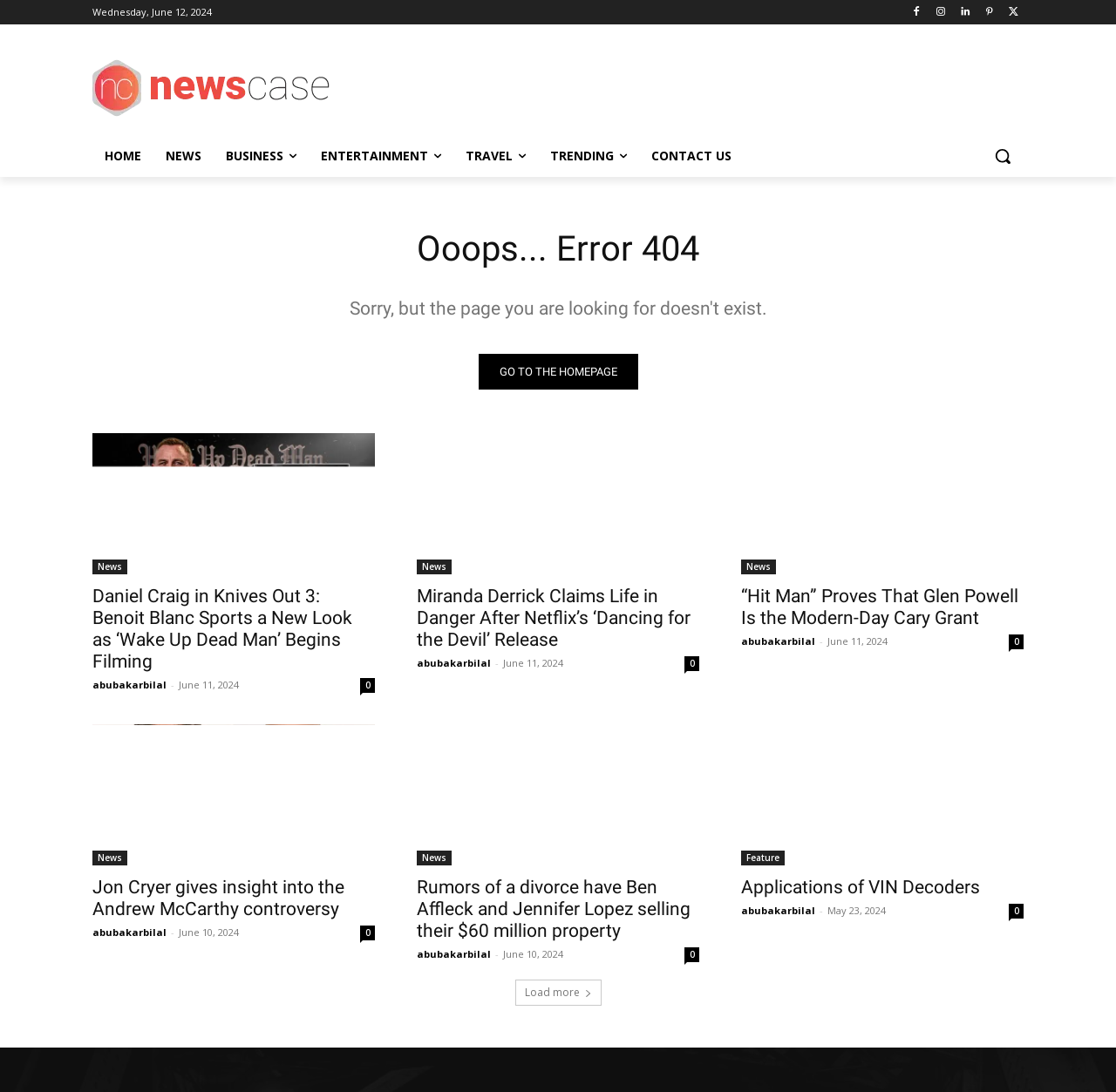Please answer the following question as detailed as possible based on the image: 
What is the date displayed at the top of the page?

The date is displayed at the top of the page, which can be found in the StaticText element with the text 'Wednesday, June 12, 2024'.